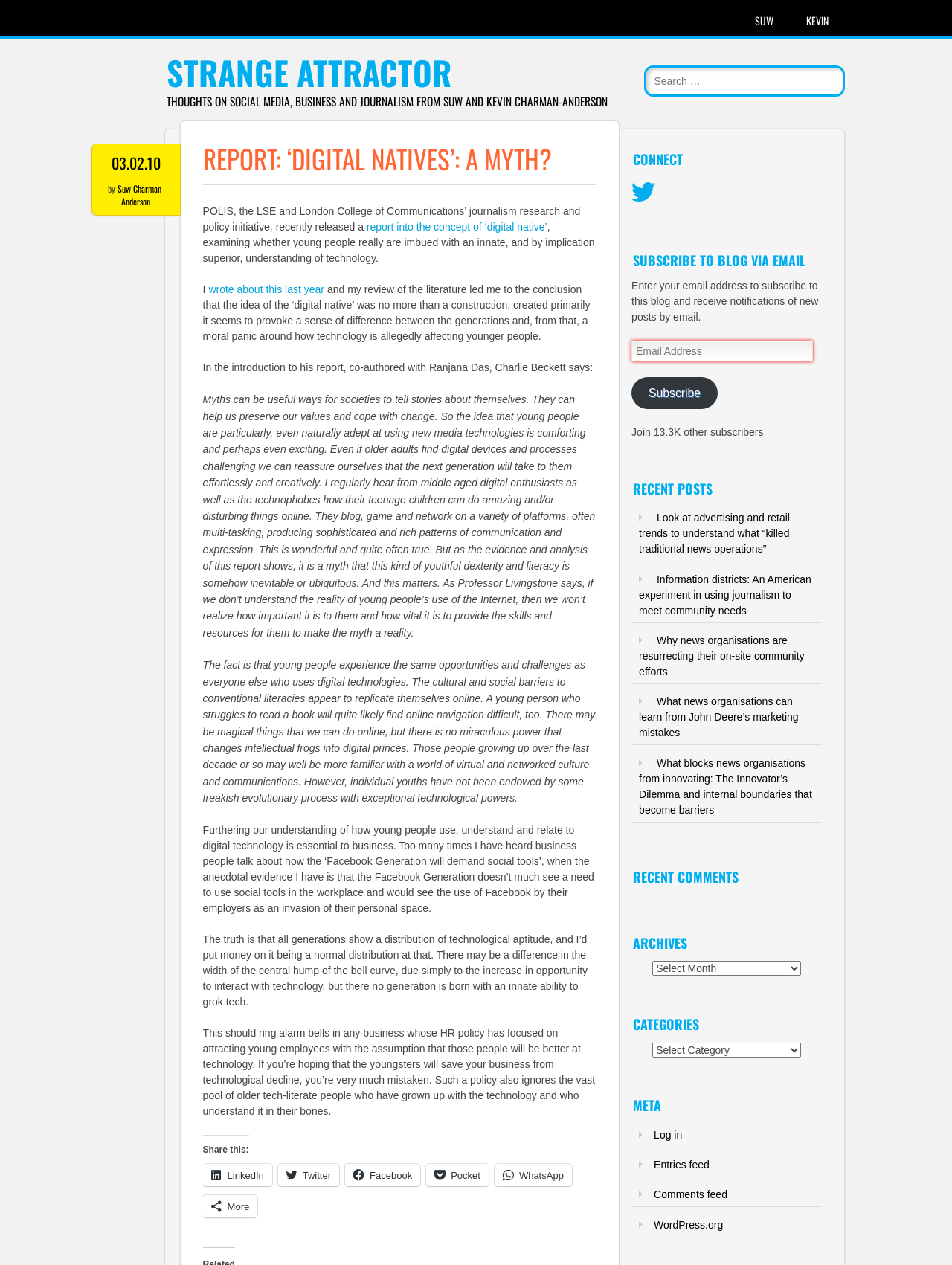Create a detailed summary of the webpage's content and design.

This webpage is a blog post titled "Report: ‘Digital Natives’: A Myth?" on the "Strange Attractor" website. At the top of the page, there are links to skip to content, SUW, and KEVIN. Below these links, there is a heading "STRANGE ATTRACTOR" followed by a subheading that describes the website as a space for thoughts on social media, business, and journalism.

On the left side of the page, there is a search box with a link to a specific date, "03.02.10", and a link to the author, "Suw Charman-Anderson". Below the search box, there is a heading "REPORT: ‘DIGITAL NATIVES’: A MYTH?" followed by a block of text that summarizes the report's findings. The text is divided into several paragraphs, with quotes from the report's introduction and analysis of the concept of "digital natives".

On the right side of the page, there are several sections, including "CONNECT", "SUBSCRIBE TO BLOG VIA EMAIL", "RECENT POSTS", "RECENT COMMENTS", "ARCHIVES", "CATEGORIES", and "META". The "CONNECT" section has a link to Twitter, while the "SUBSCRIBE TO BLOG VIA EMAIL" section has a form to enter an email address and a button to subscribe. The "RECENT POSTS" section lists several links to recent blog posts, and the "RECENT COMMENTS" section is empty. The "ARCHIVES" section has a dropdown menu, and the "CATEGORIES" section has a combobox. The "META" section has links to log in, entries feed, comments feed, and WordPress.org.

At the bottom of the page, there are social media sharing links, including LinkedIn, Twitter, Facebook, Pocket, WhatsApp, and More.